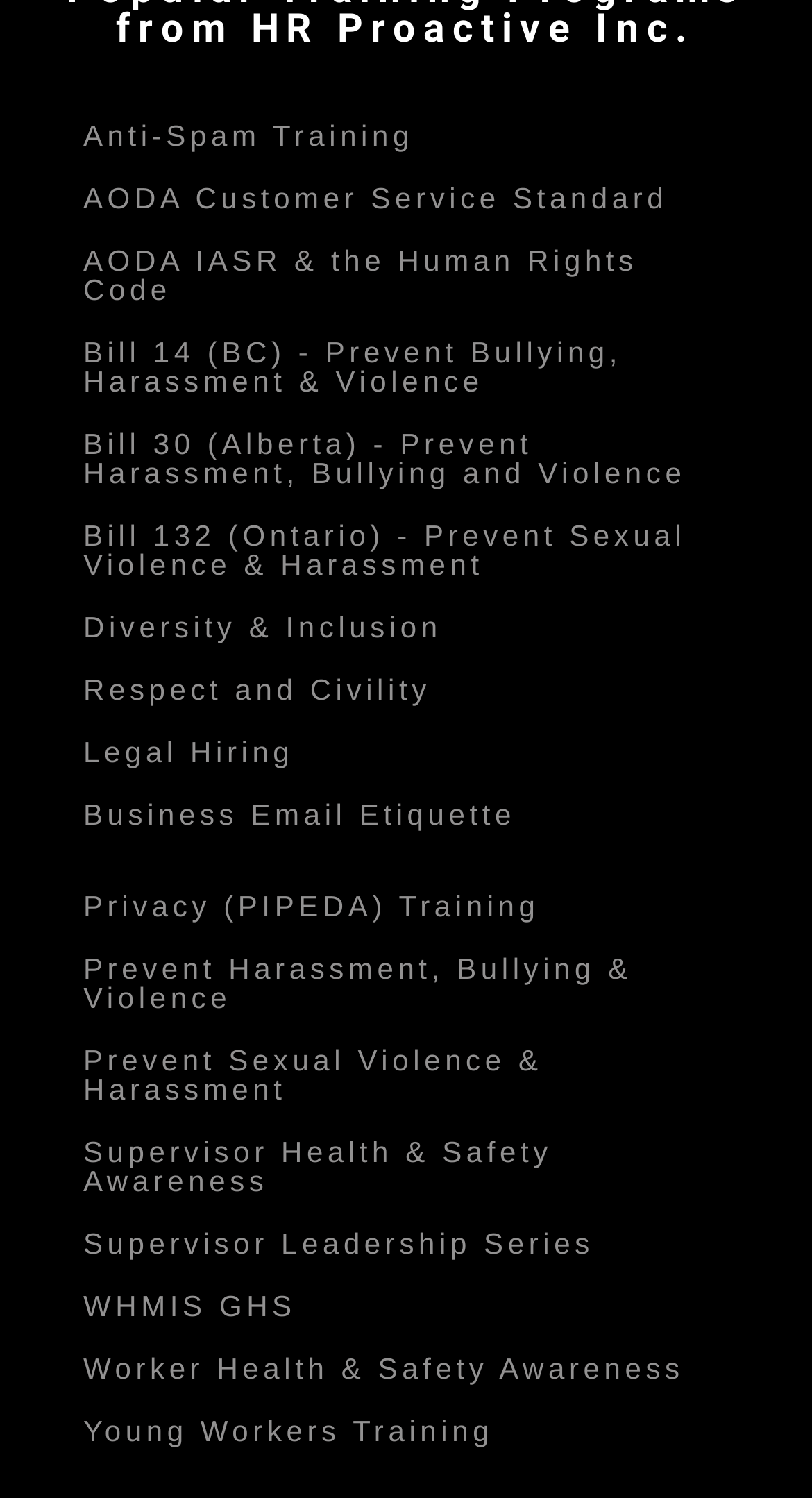Please identify the coordinates of the bounding box that should be clicked to fulfill this instruction: "Explore WHMIS GHS".

[0.103, 0.861, 0.365, 0.883]